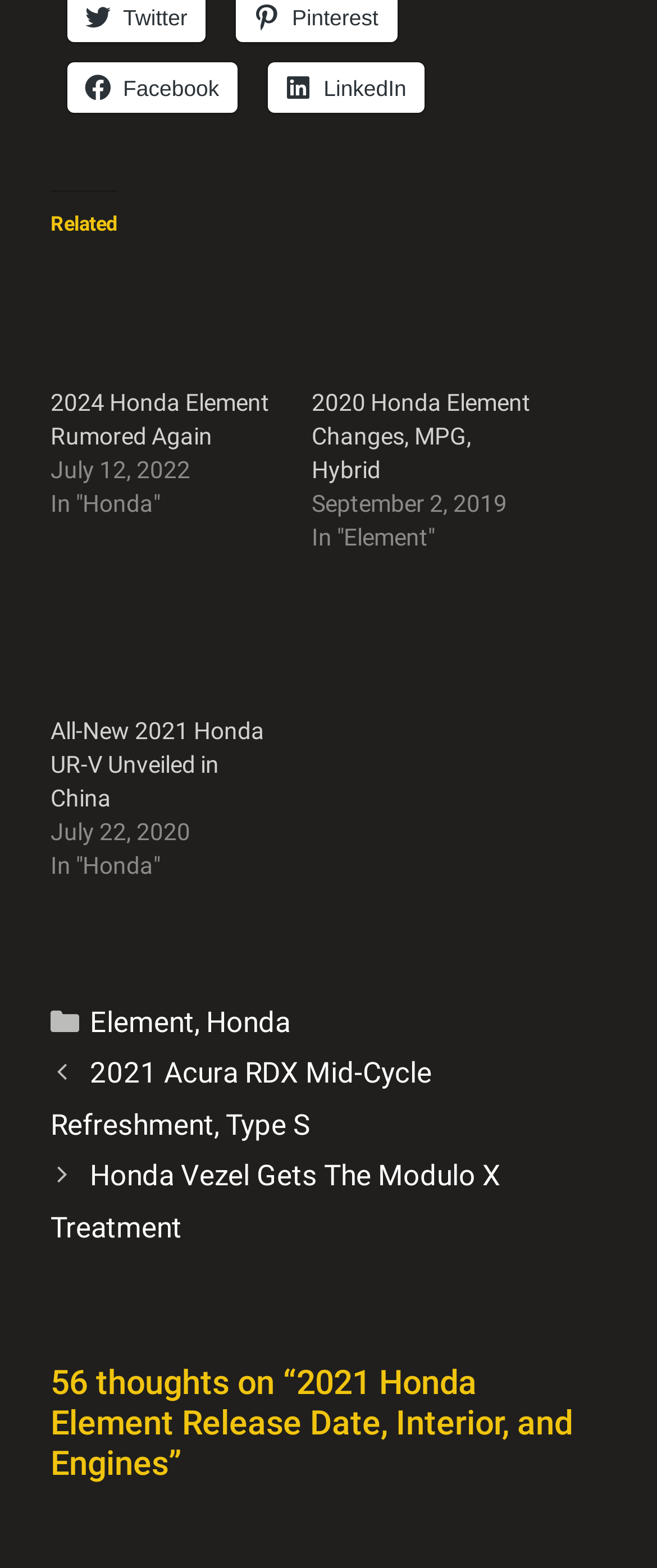Based on the element description: "2024 Honda Element Rumored Again", identify the bounding box coordinates for this UI element. The coordinates must be four float numbers between 0 and 1, listed as [left, top, right, bottom].

[0.077, 0.248, 0.41, 0.287]